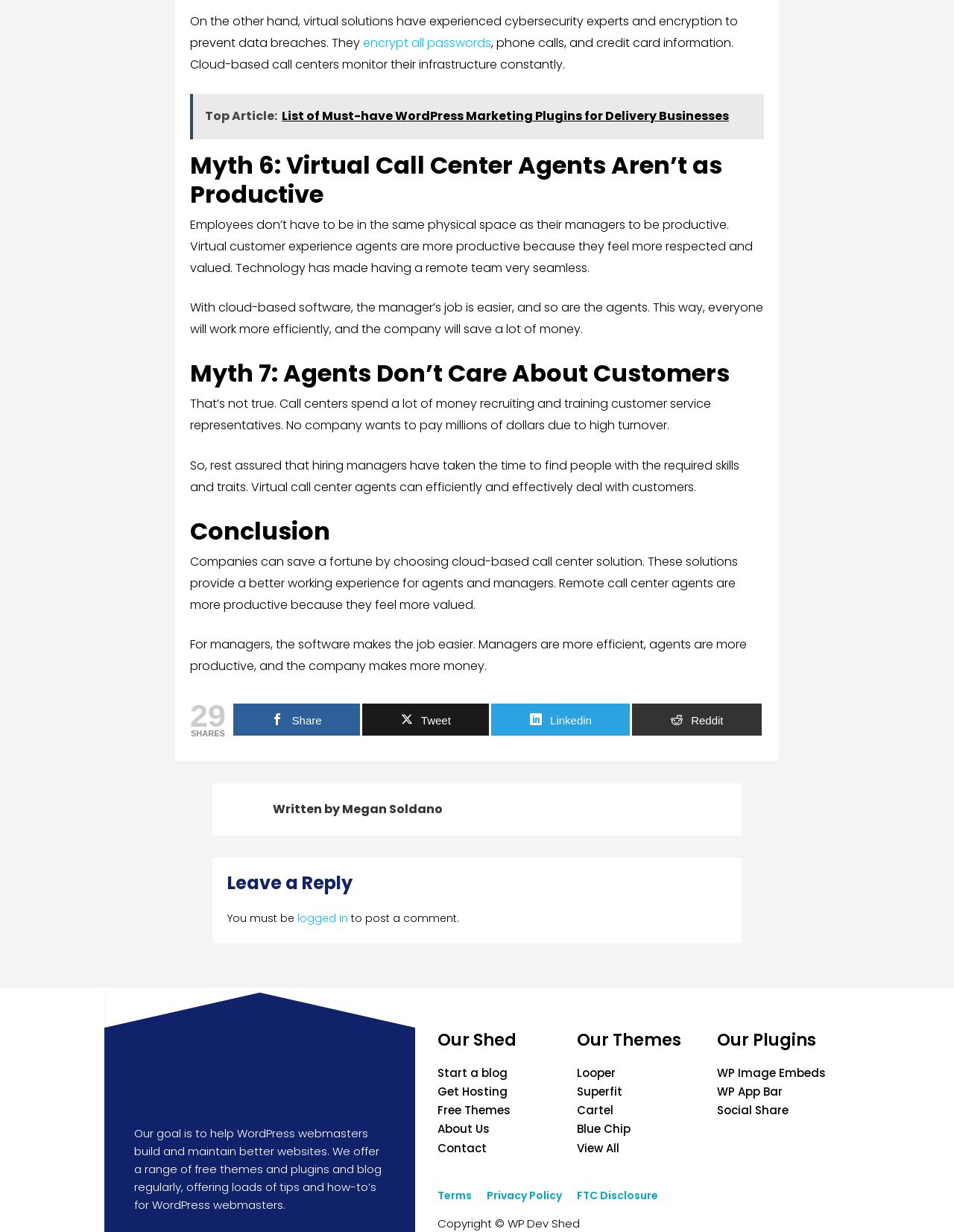How many theme options are available? From the image, respond with a single word or brief phrase.

5